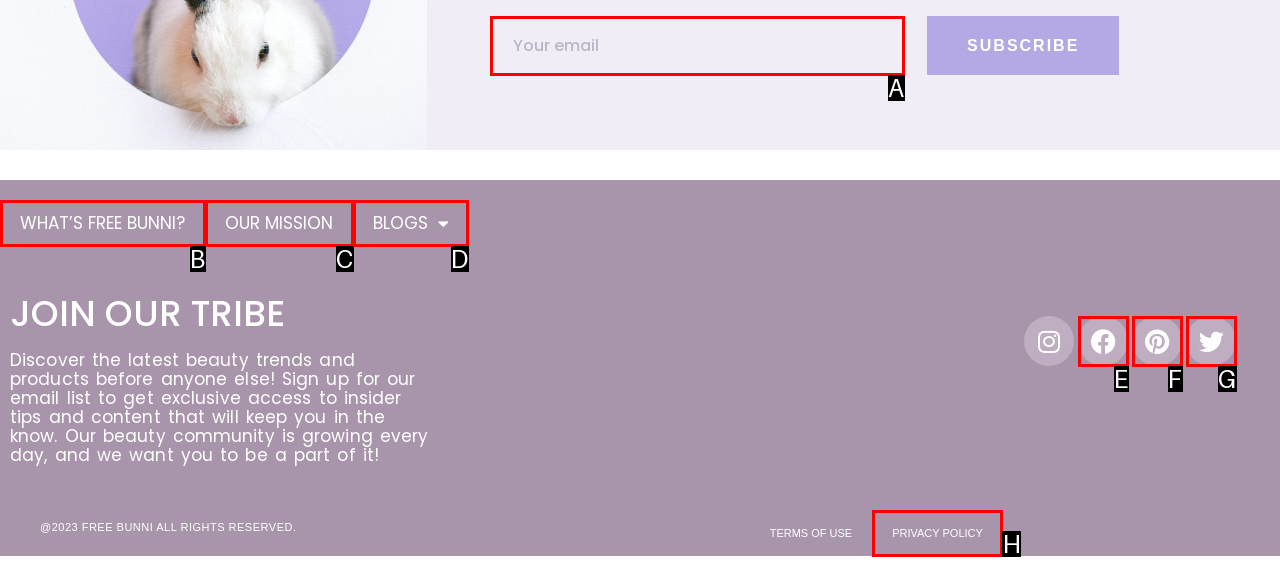For the instruction: Read the blog, determine the appropriate UI element to click from the given options. Respond with the letter corresponding to the correct choice.

D